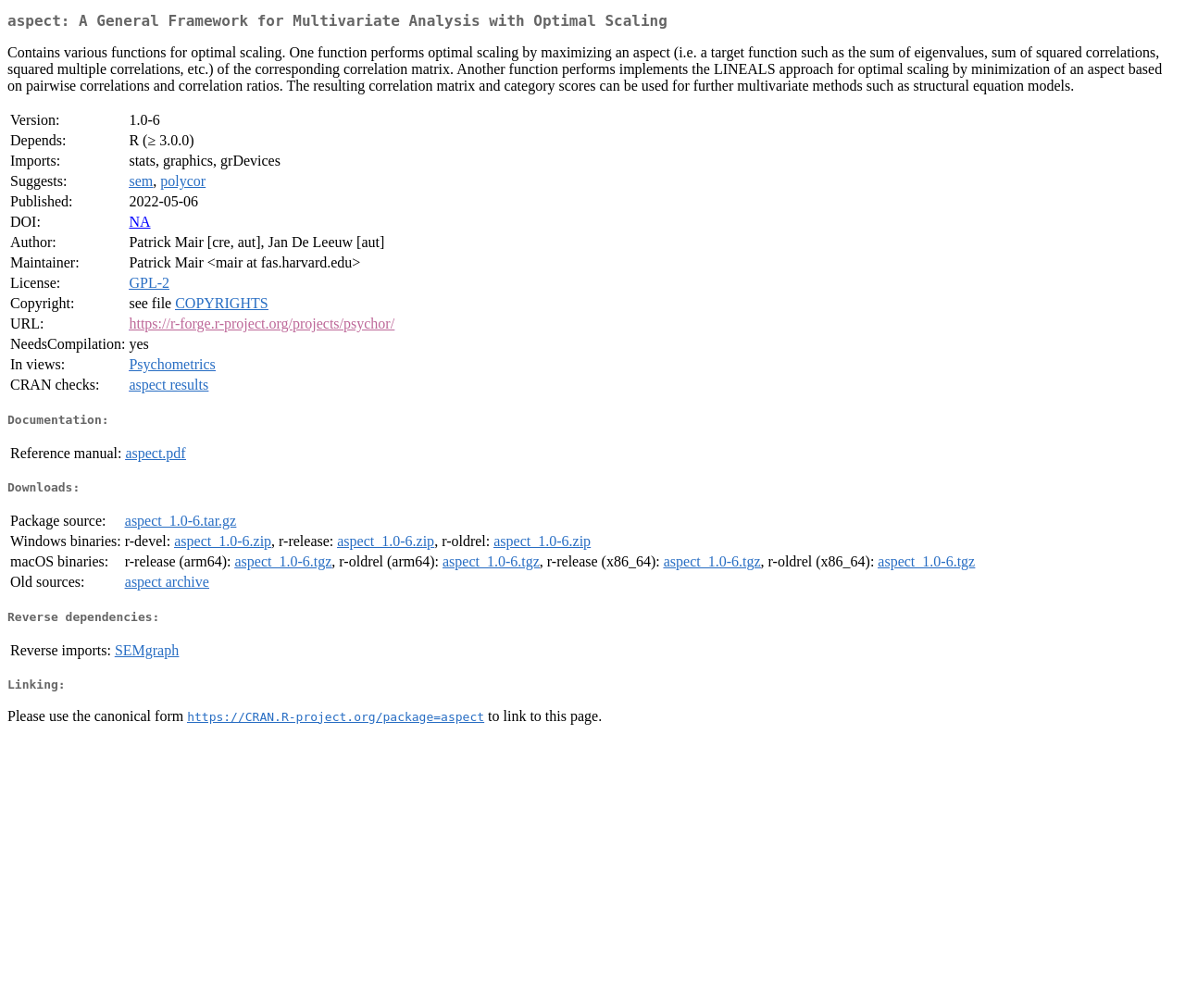Identify the bounding box coordinates for the element you need to click to achieve the following task: "Check CRAN checks". Provide the bounding box coordinates as four float numbers between 0 and 1, in the form [left, top, right, bottom].

[0.109, 0.374, 0.176, 0.39]